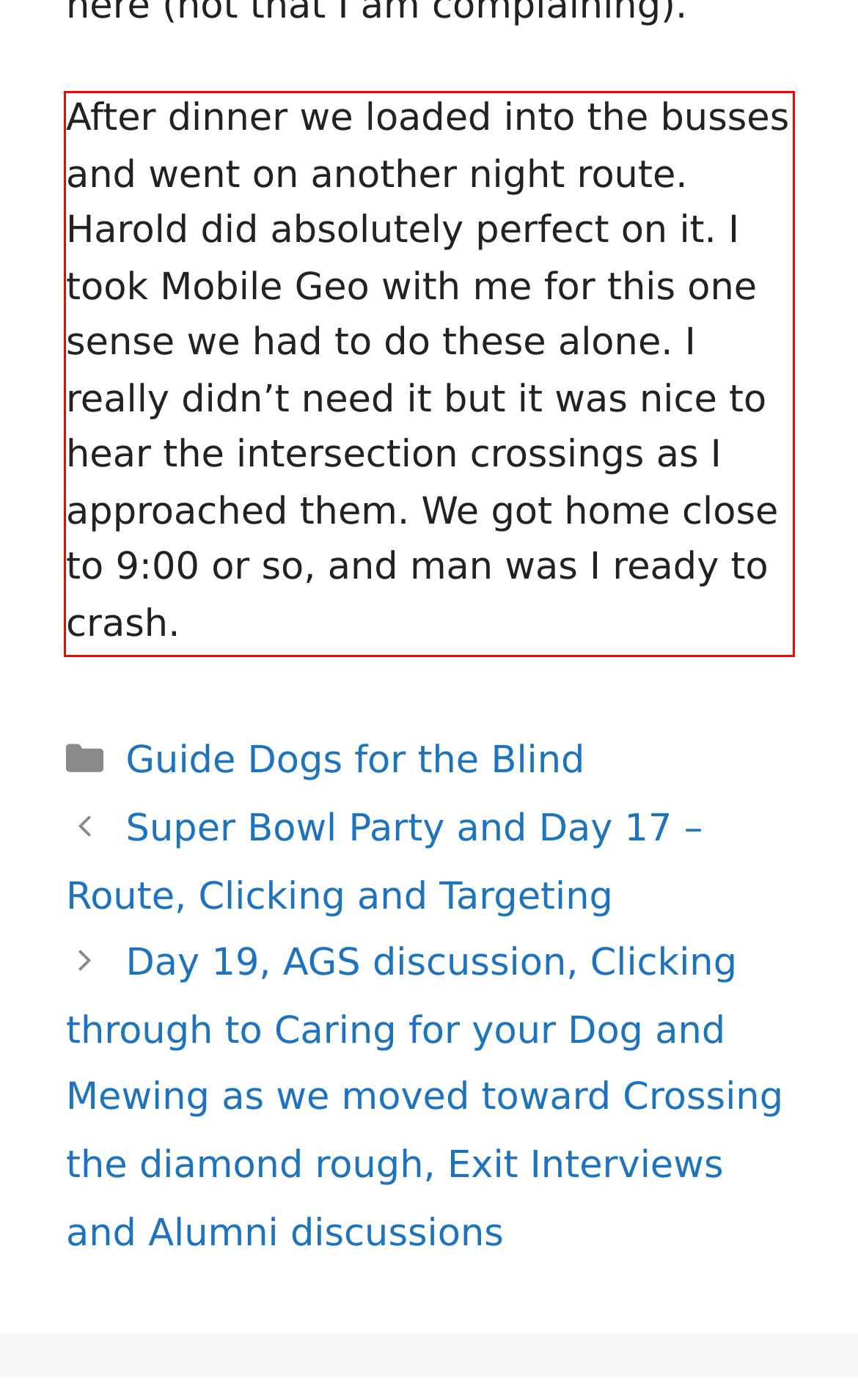With the provided screenshot of a webpage, locate the red bounding box and perform OCR to extract the text content inside it.

After dinner we loaded into the busses and went on another night route. Harold did absolutely perfect on it. I took Mobile Geo with me for this one sense we had to do these alone. I really didn’t need it but it was nice to hear the intersection crossings as I approached them. We got home close to 9:00 or so, and man was I ready to crash.